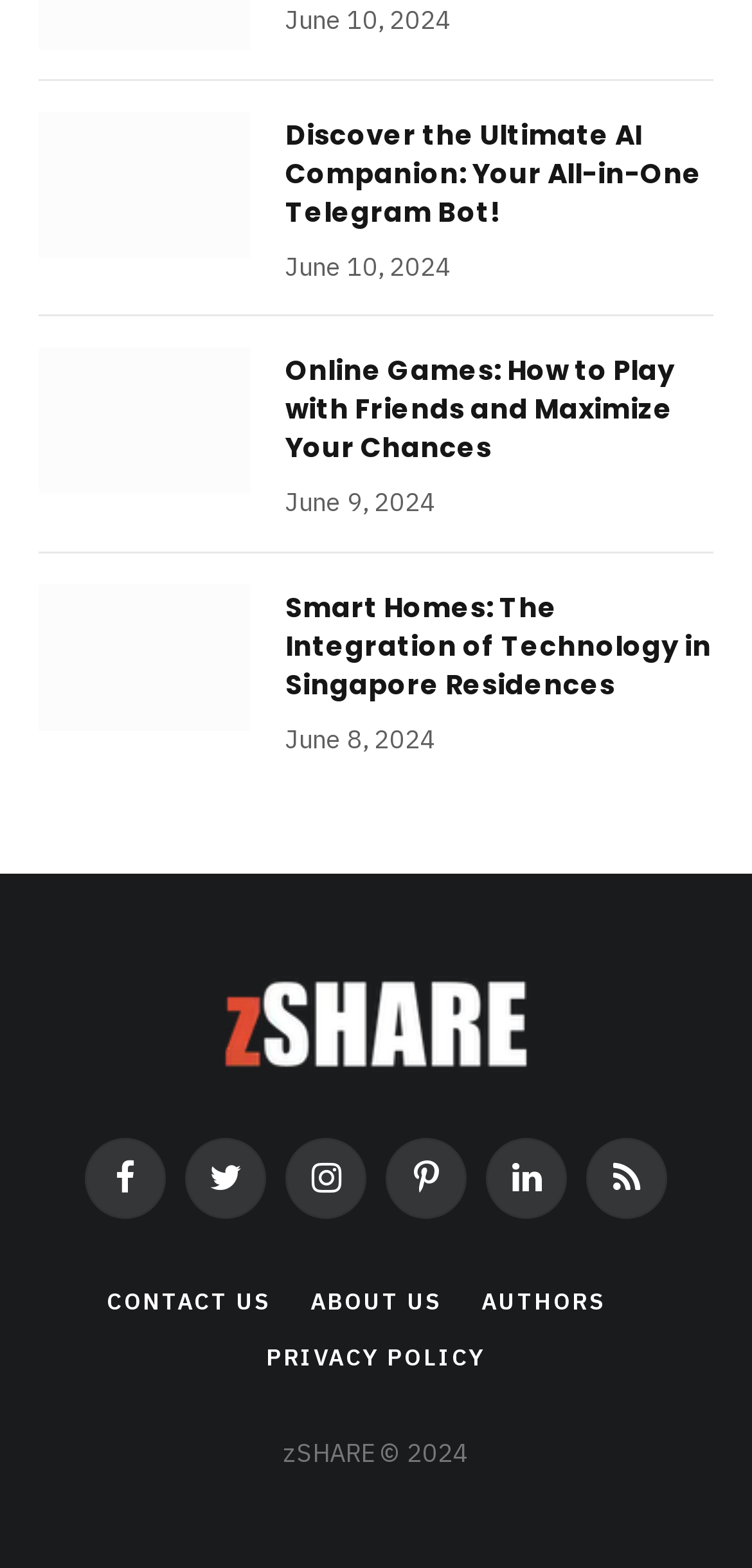Answer the question using only one word or a concise phrase: What is the copyright year of the website?

2024